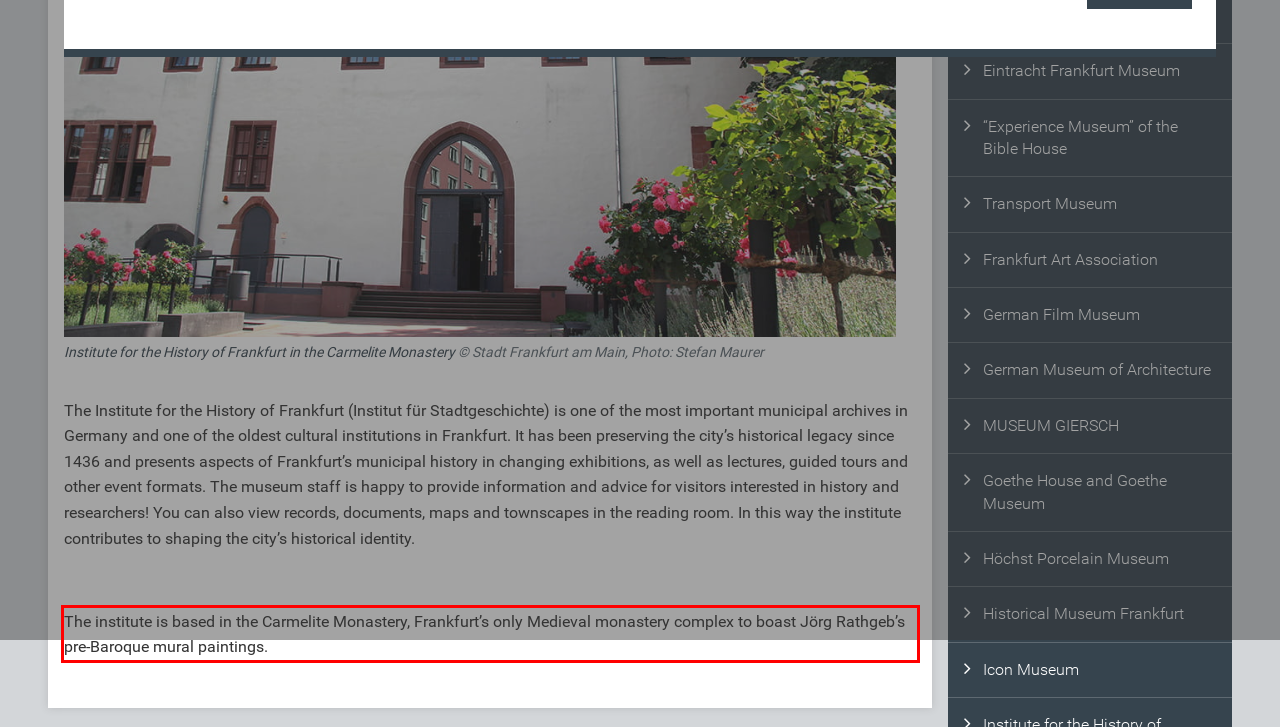Within the screenshot of the webpage, locate the red bounding box and use OCR to identify and provide the text content inside it.

The institute is based in the Carmelite Monastery, Frankfurt’s only Medieval monastery complex to boast Jörg Rathgeb’s pre-Baroque mural paintings.